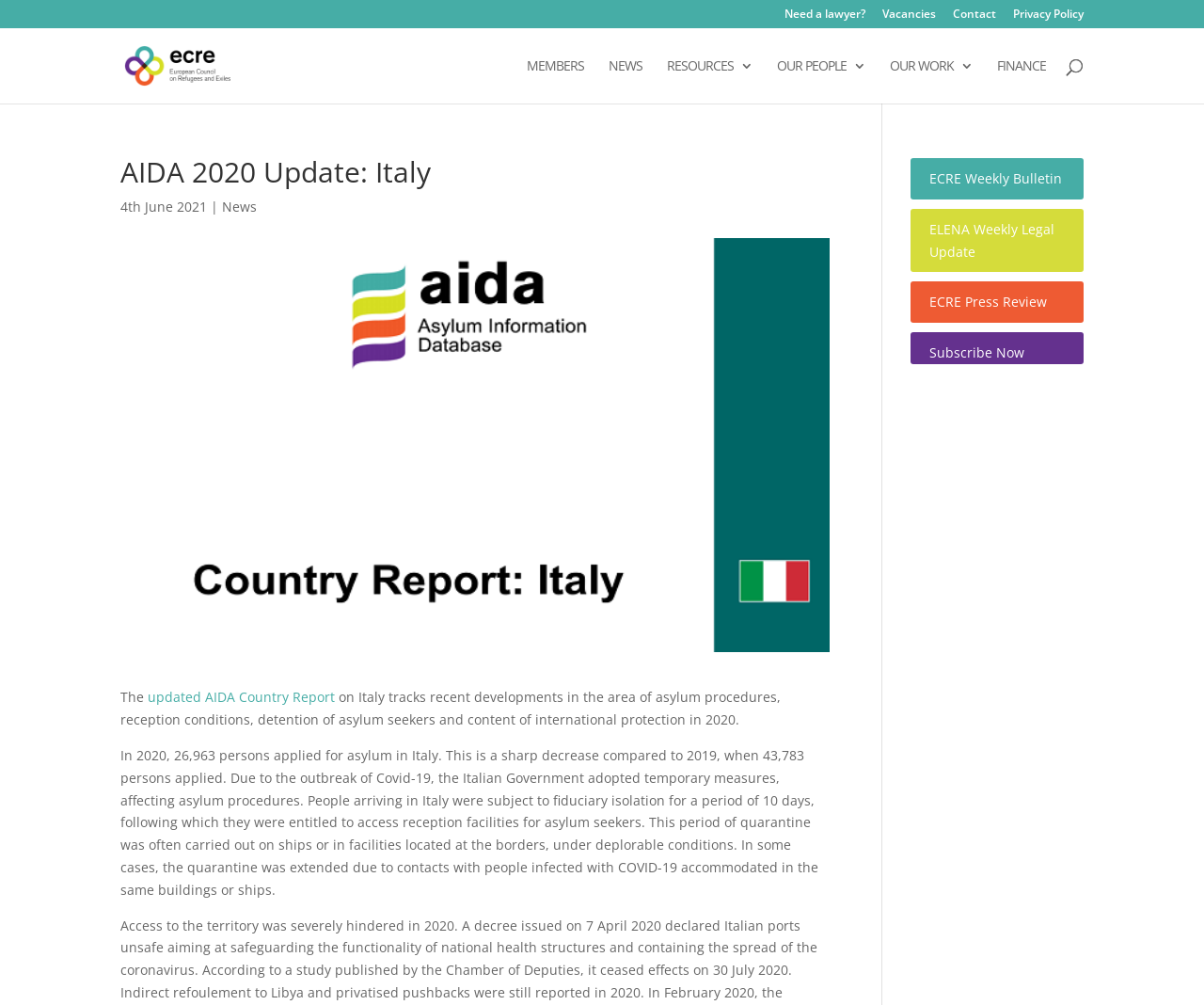Find the UI element described as: "Vacancies" and predict its bounding box coordinates. Ensure the coordinates are four float numbers between 0 and 1, [left, top, right, bottom].

[0.733, 0.008, 0.777, 0.028]